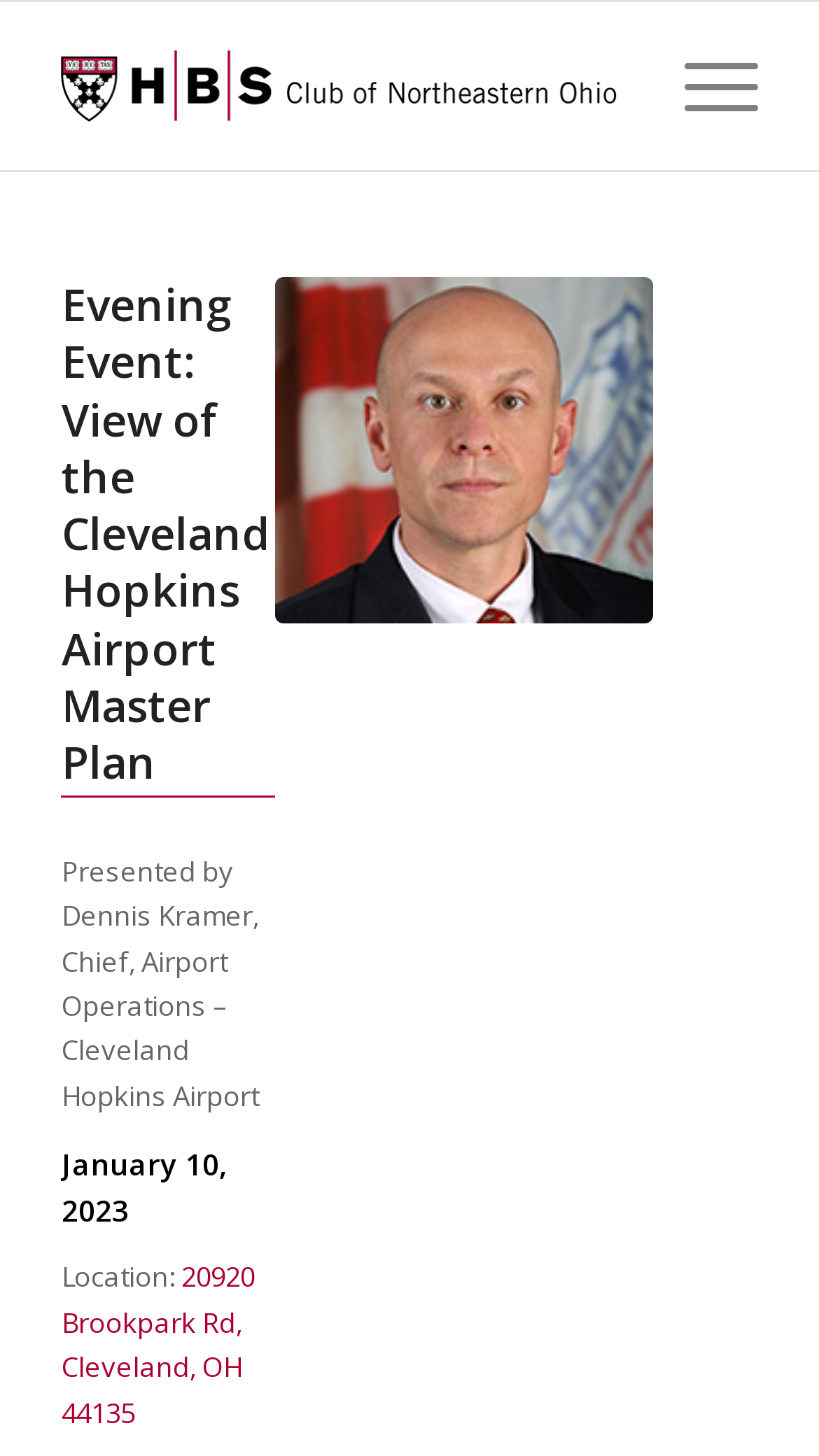Provide a one-word or short-phrase answer to the question:
Who is the presenter of the event?

Dennis Kramer